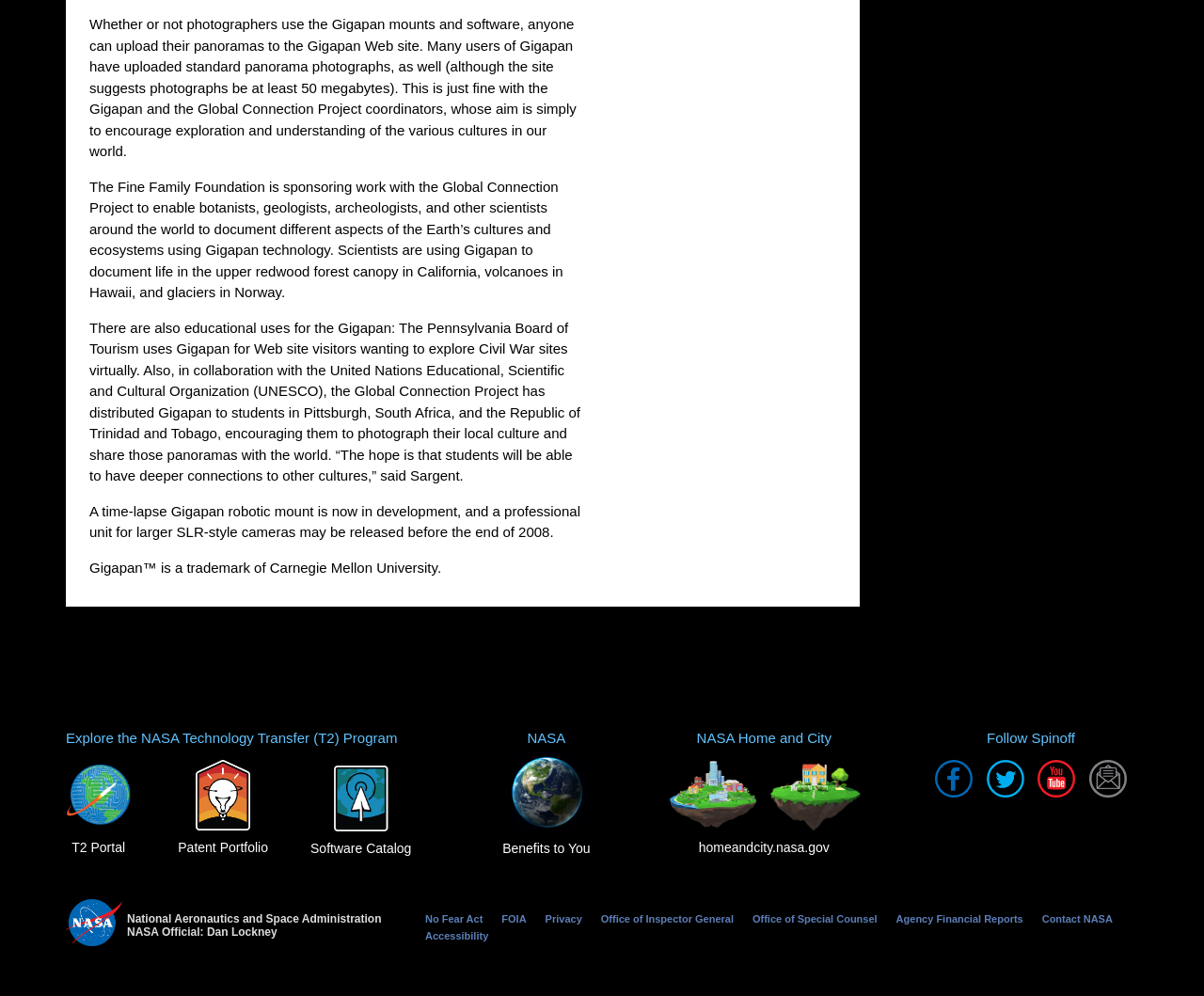Please specify the bounding box coordinates of the clickable section necessary to execute the following command: "Follow NASA on Facebook".

[0.773, 0.763, 0.812, 0.801]